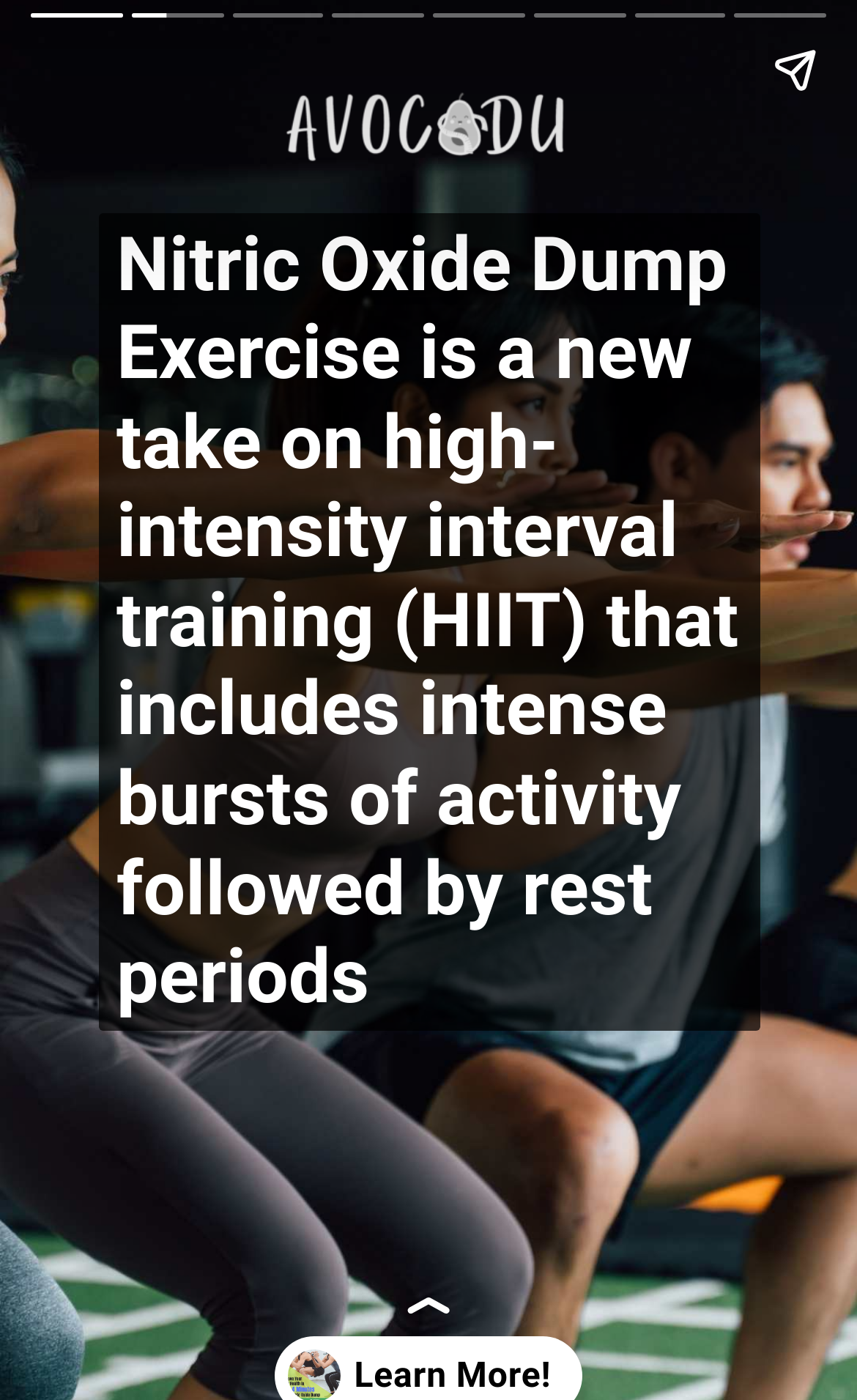How many navigation buttons are there?
Answer the question with just one word or phrase using the image.

3